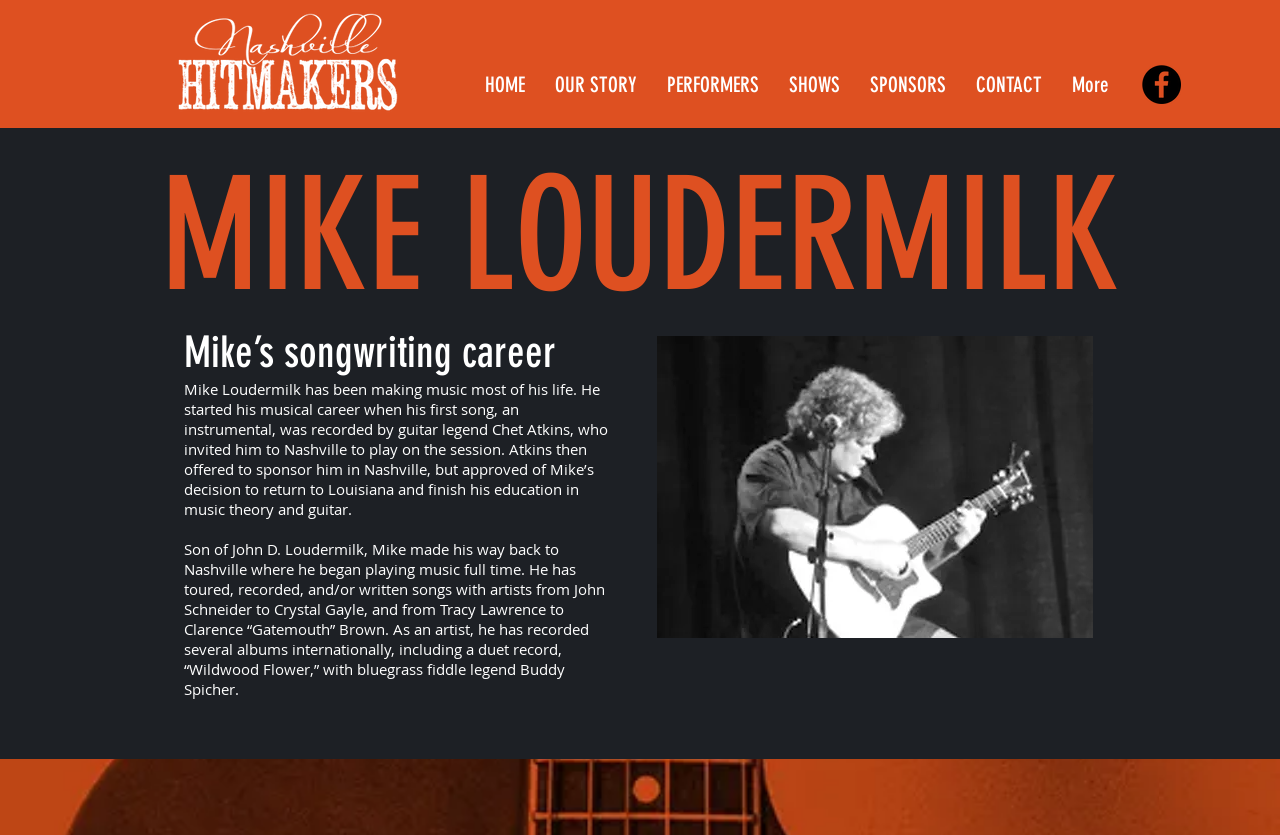Find the bounding box coordinates of the UI element according to this description: "aria-label="Facebook - Black Circle"".

[0.892, 0.078, 0.923, 0.125]